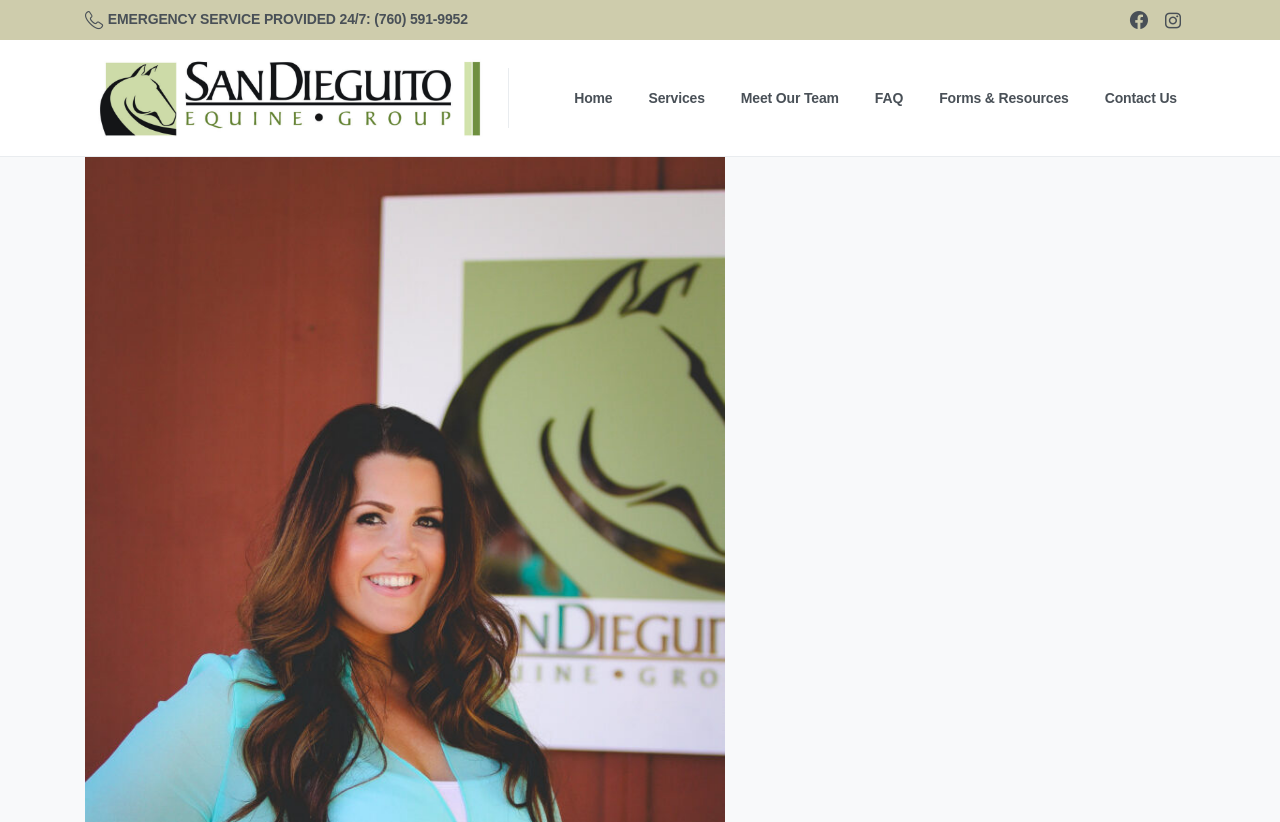Find the bounding box coordinates for the HTML element described as: "Contact Us". The coordinates should consist of four float values between 0 and 1, i.e., [left, top, right, bottom].

[0.857, 0.092, 0.926, 0.146]